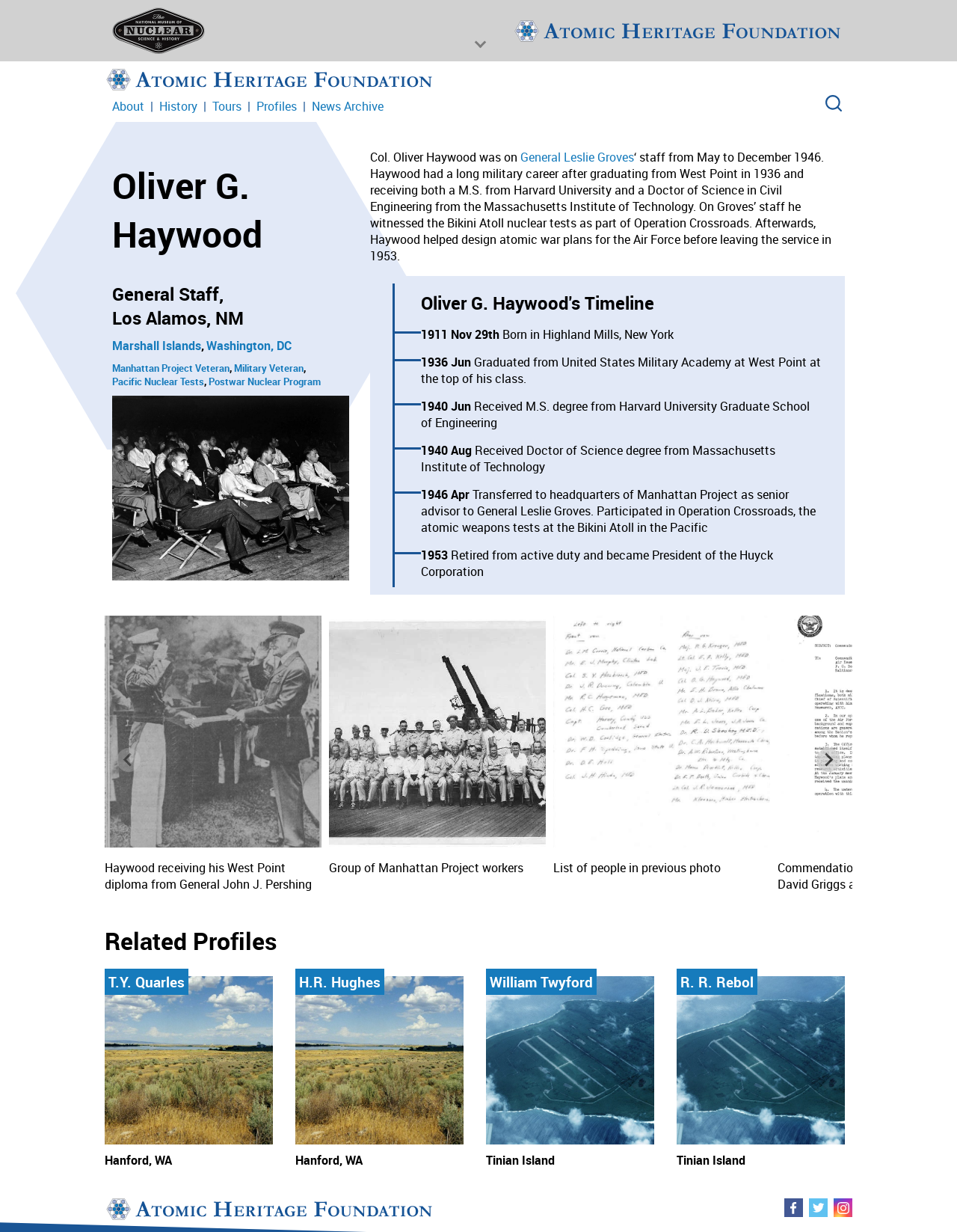What is the year when Haywood retired from active duty?
Please analyze the image and answer the question with as much detail as possible.

The webpage mentions that Haywood 'Retired from active duty and became President of the Huyck Corporation' in 1953.